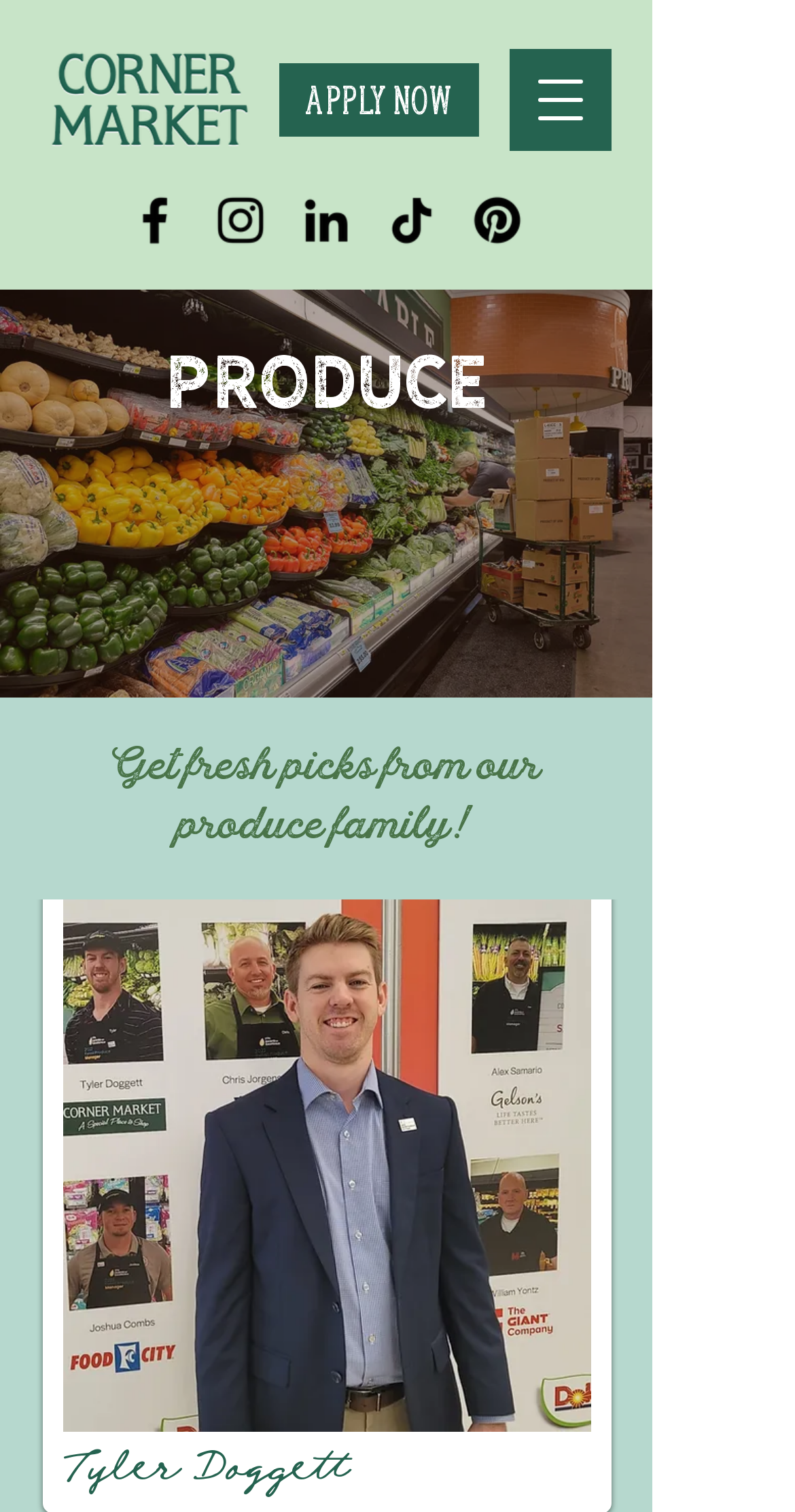Given the element description: "aria-label="Pinterest"", predict the bounding box coordinates of this UI element. The coordinates must be four float numbers between 0 and 1, given as [left, top, right, bottom].

[0.587, 0.125, 0.664, 0.166]